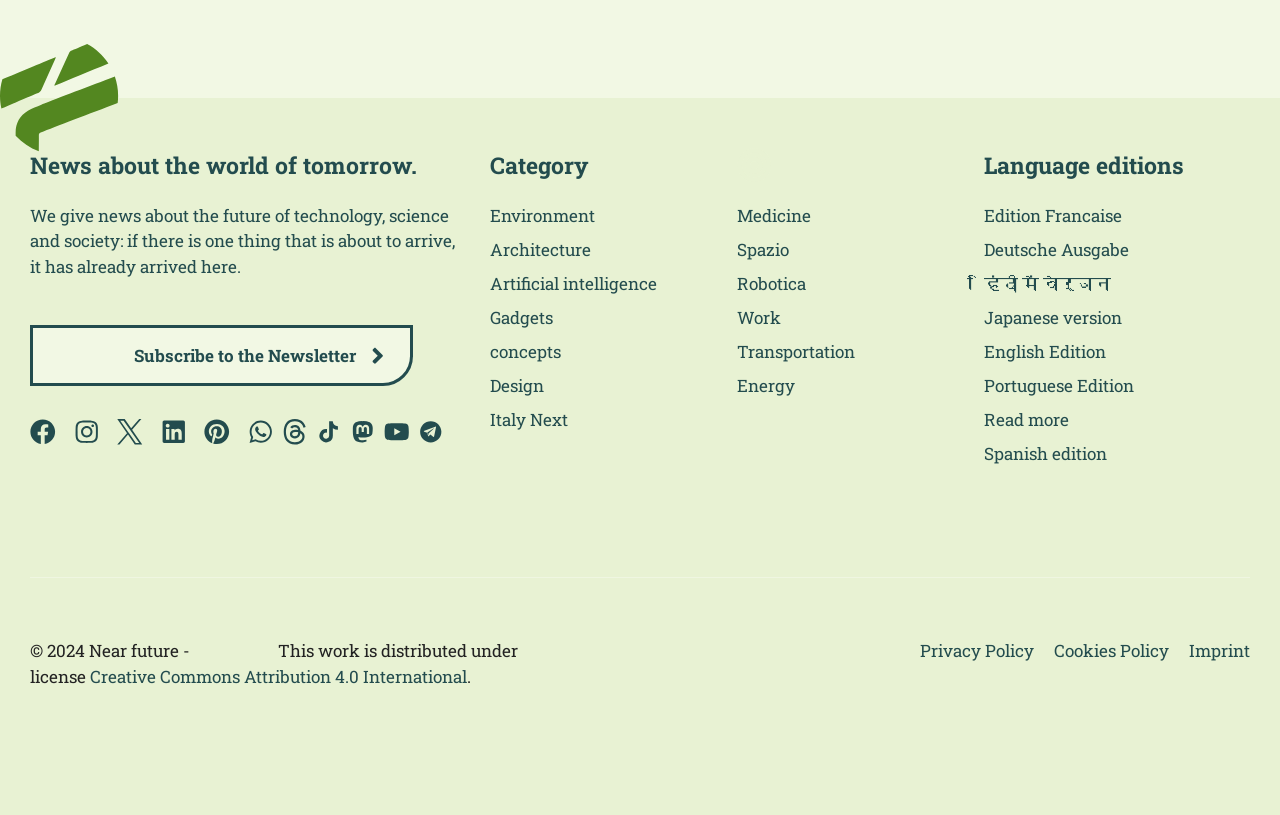Please indicate the bounding box coordinates of the element's region to be clicked to achieve the instruction: "Read more about Brian's transaction advisory experience". Provide the coordinates as four float numbers between 0 and 1, i.e., [left, top, right, bottom].

None